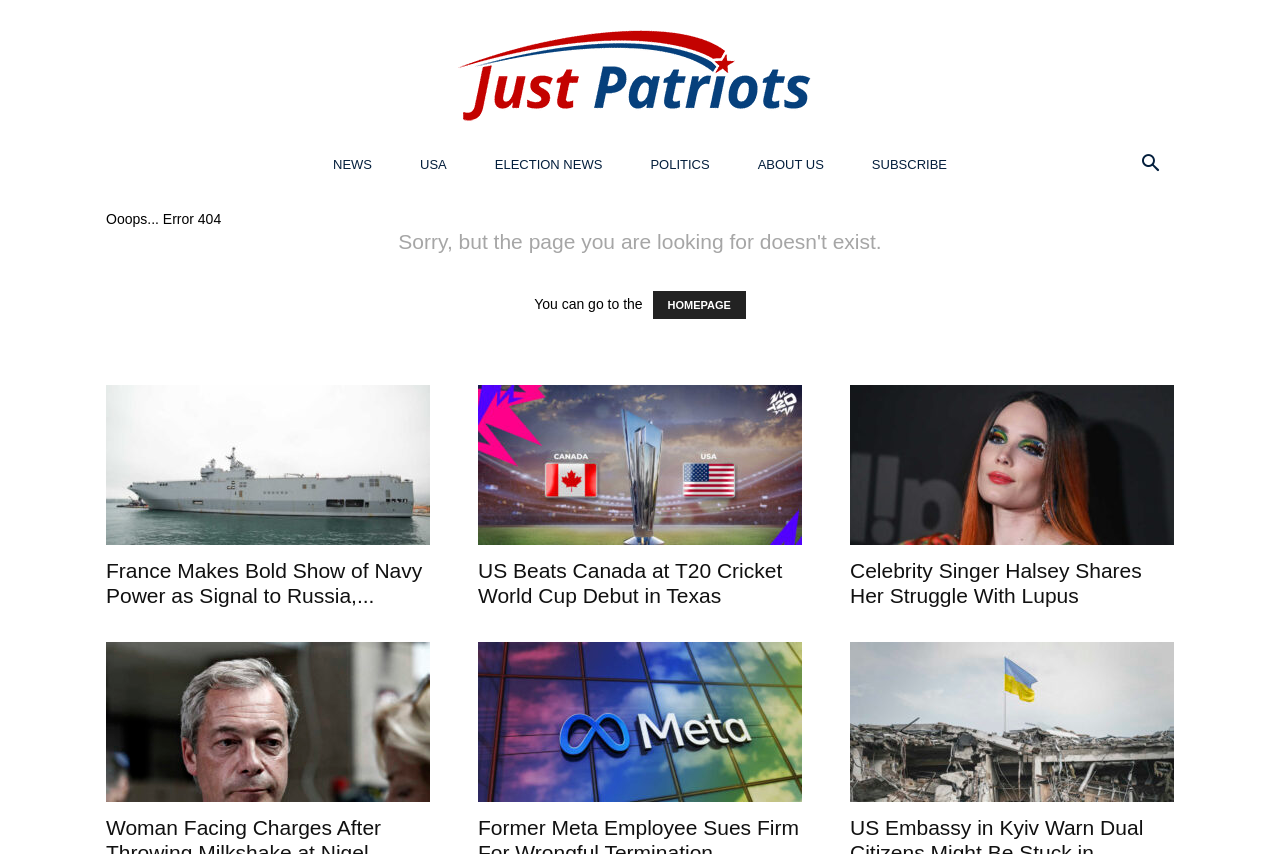Identify the bounding box coordinates of the specific part of the webpage to click to complete this instruction: "Click the image of Kelzang Dawa".

None